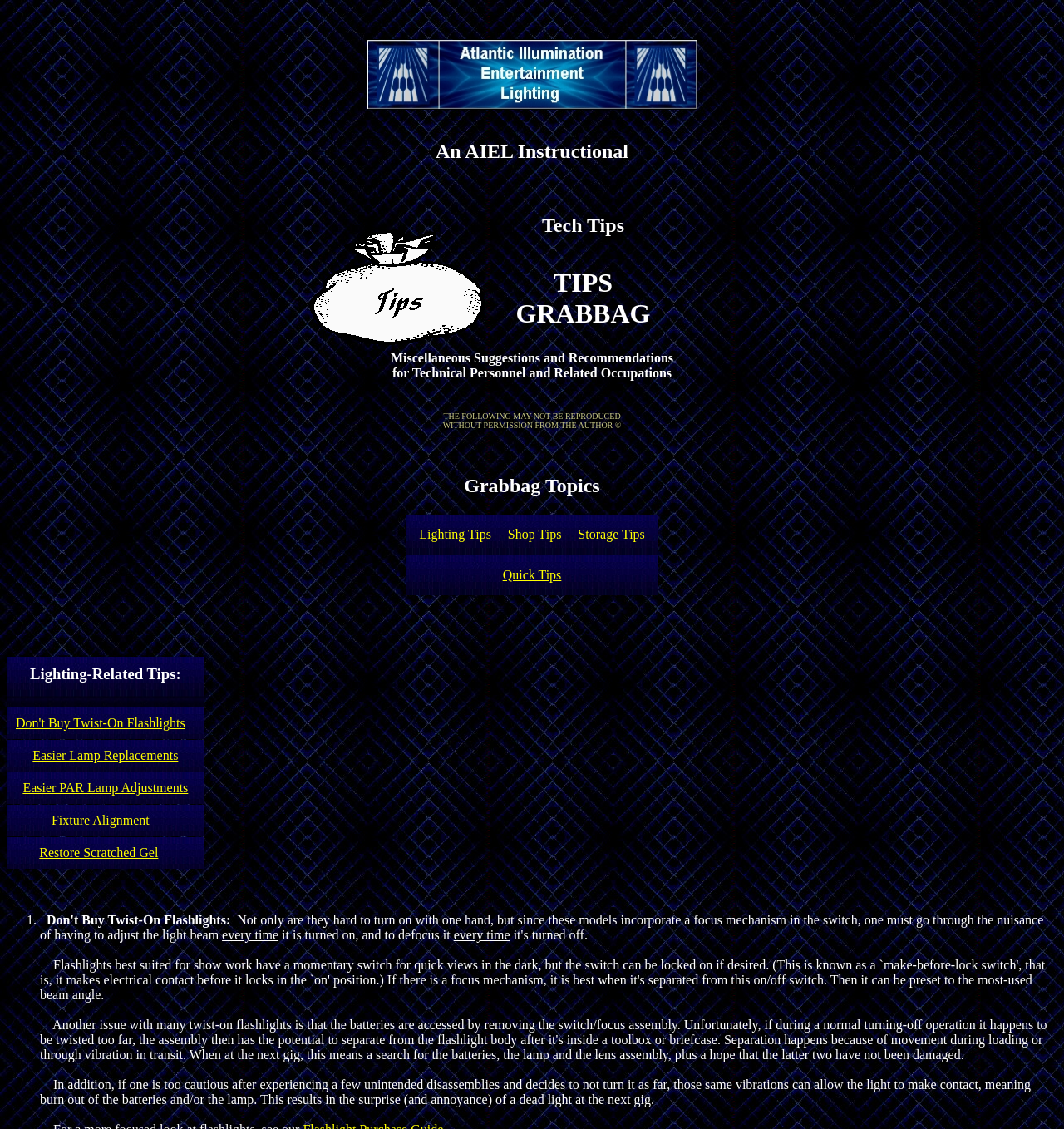What is the warning about reproducing content?
Refer to the image and provide a detailed answer to the question.

The warning about reproducing content can be found in the static text element at the bottom of the webpage, which reads 'THE FOLLOWING MAY NOT BE REPRODUCED WITHOUT PERMISSION FROM THE AUTHOR ©'.